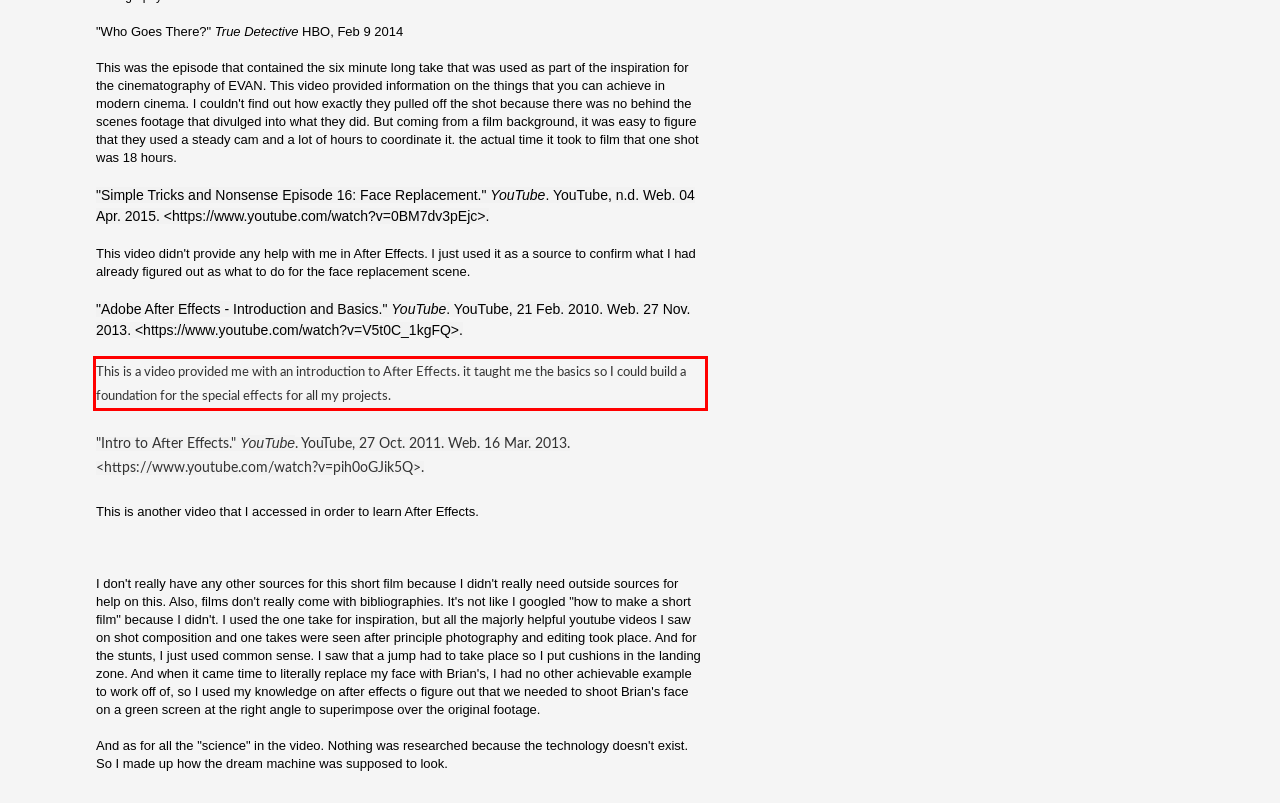Please analyze the provided webpage screenshot and perform OCR to extract the text content from the red rectangle bounding box.

This is a video provided me with an introduction to After Effects. it taught me the basics so I could build a foundation for the special effects for all my projects.